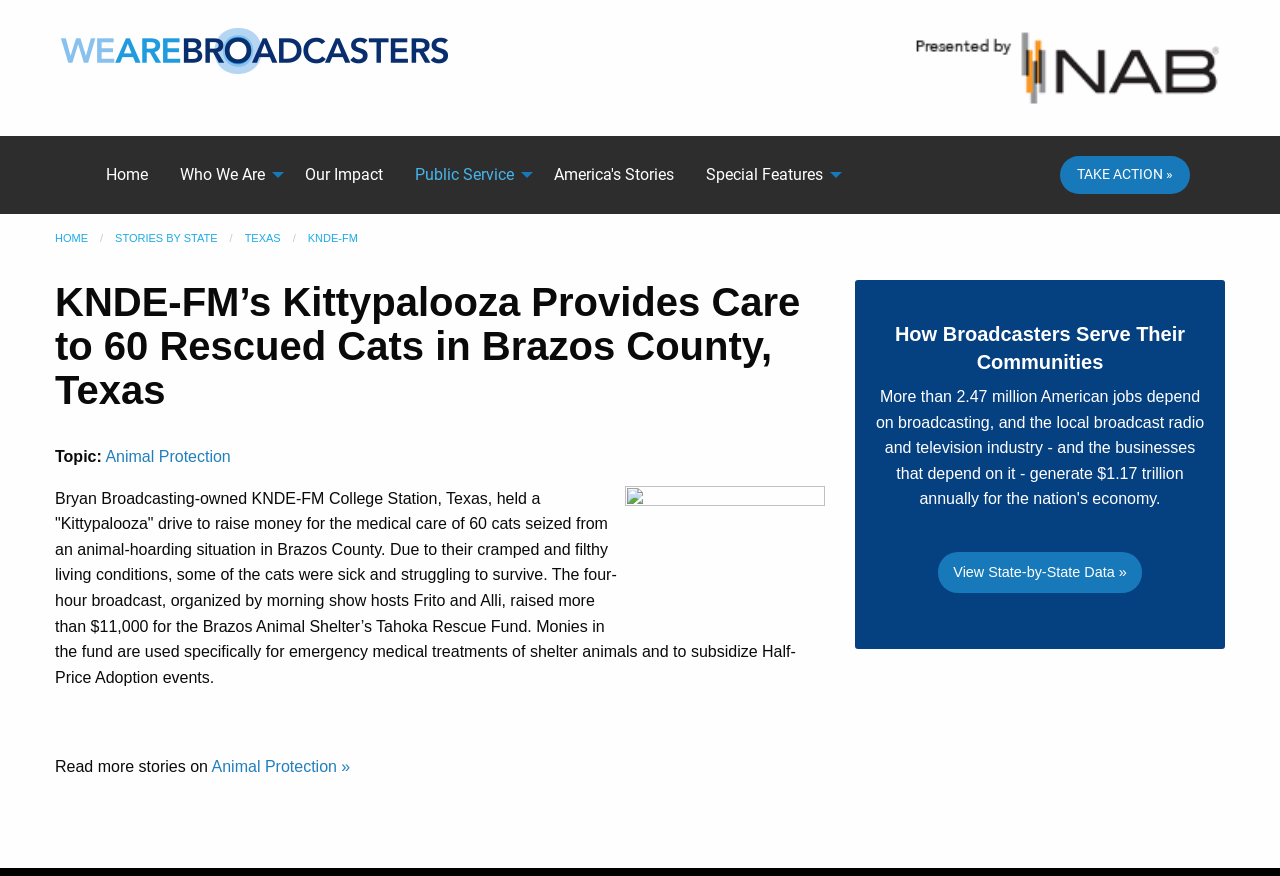What is the name of the morning show hosts who organized the 'Kittypalooza' drive?
Use the information from the image to give a detailed answer to the question.

The names of the morning show hosts are mentioned in the StaticText 'The four-hour broadcast, organized by morning show hosts Frito and Alli, raised more than $11,000 for the Brazos Animal Shelter’s Tahoka Rescue Fund.'